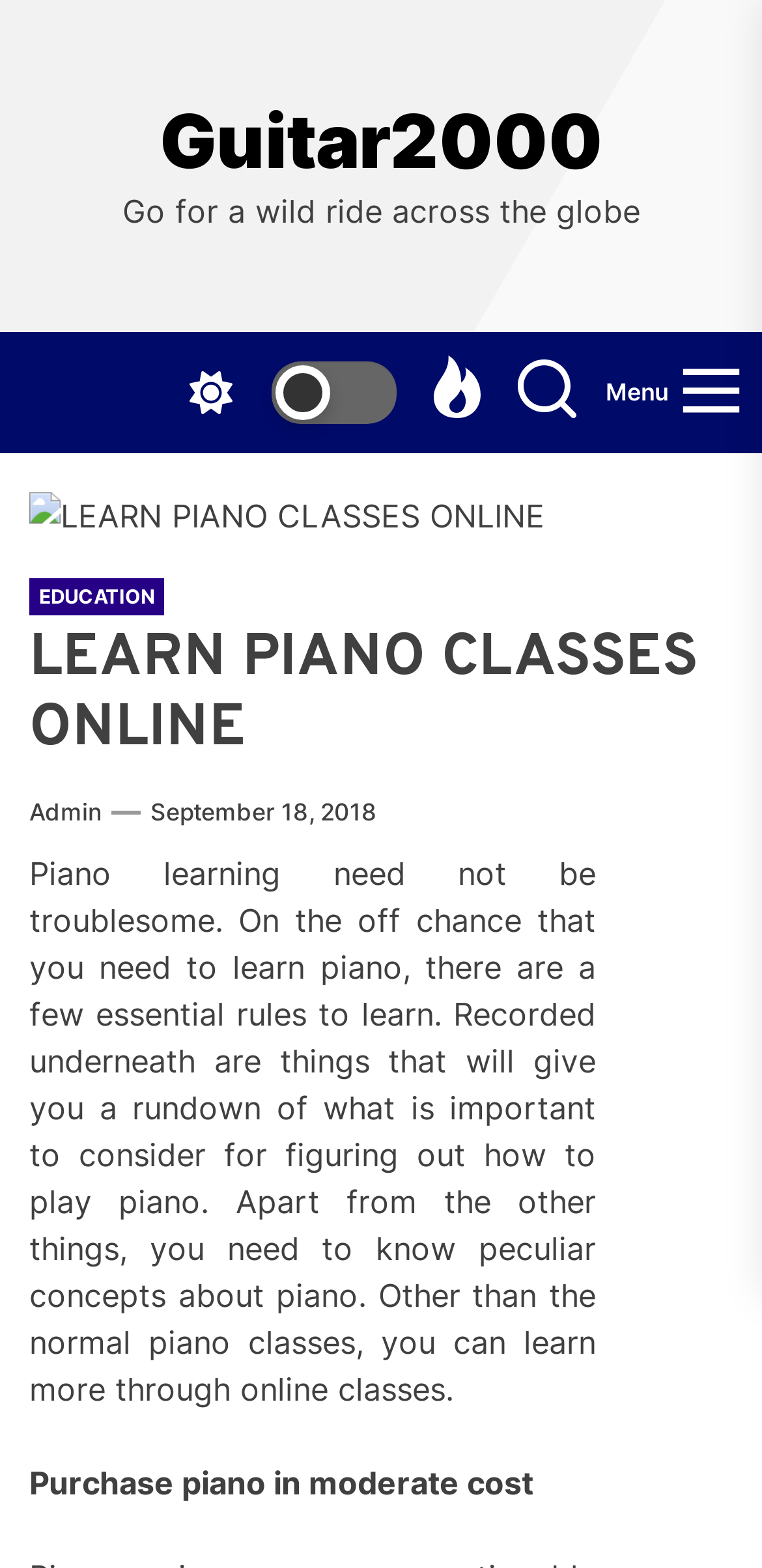Are there any links to other pages?
From the screenshot, supply a one-word or short-phrase answer.

Yes